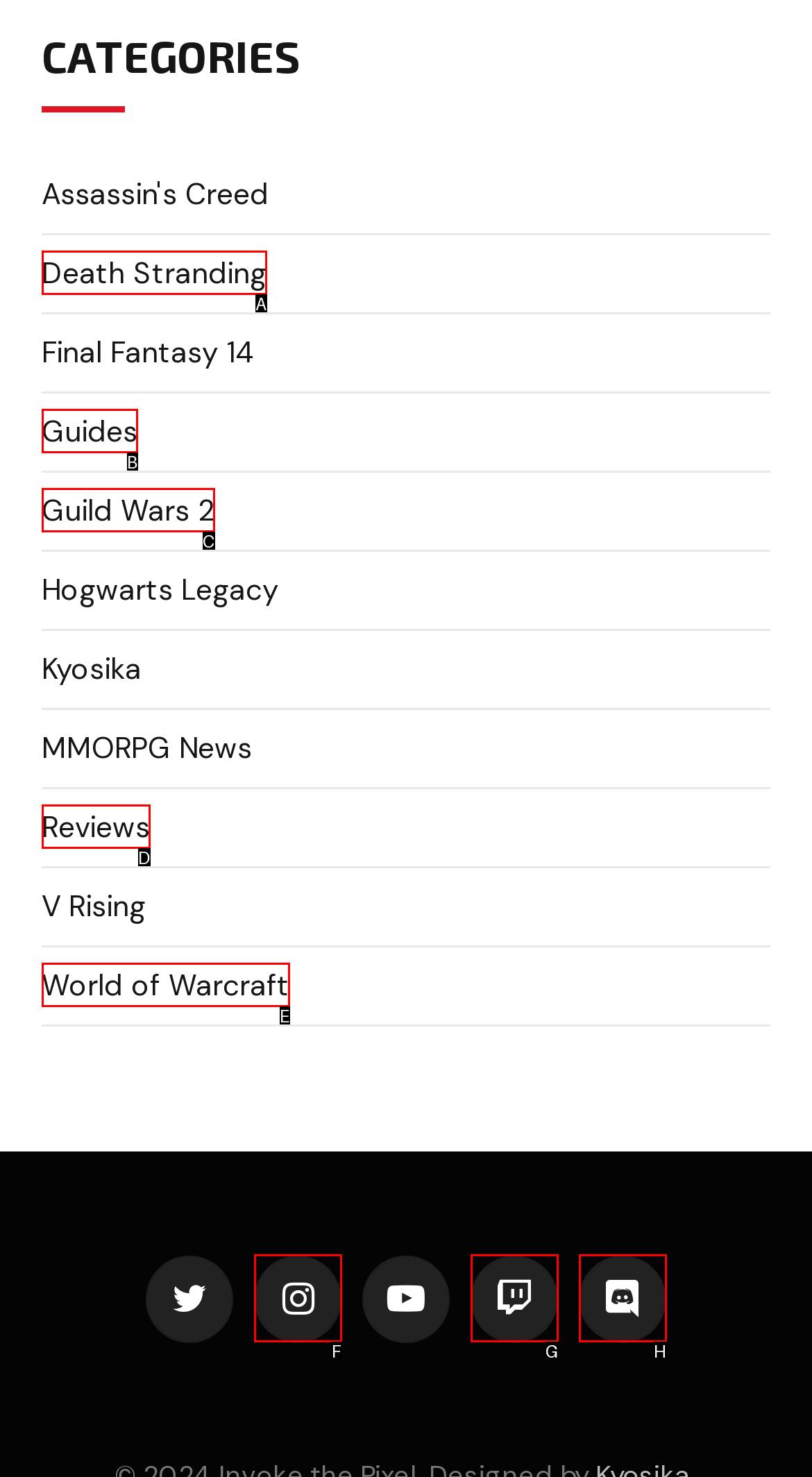Identify the HTML element that corresponds to the following description: Death Stranding Provide the letter of the best matching option.

A